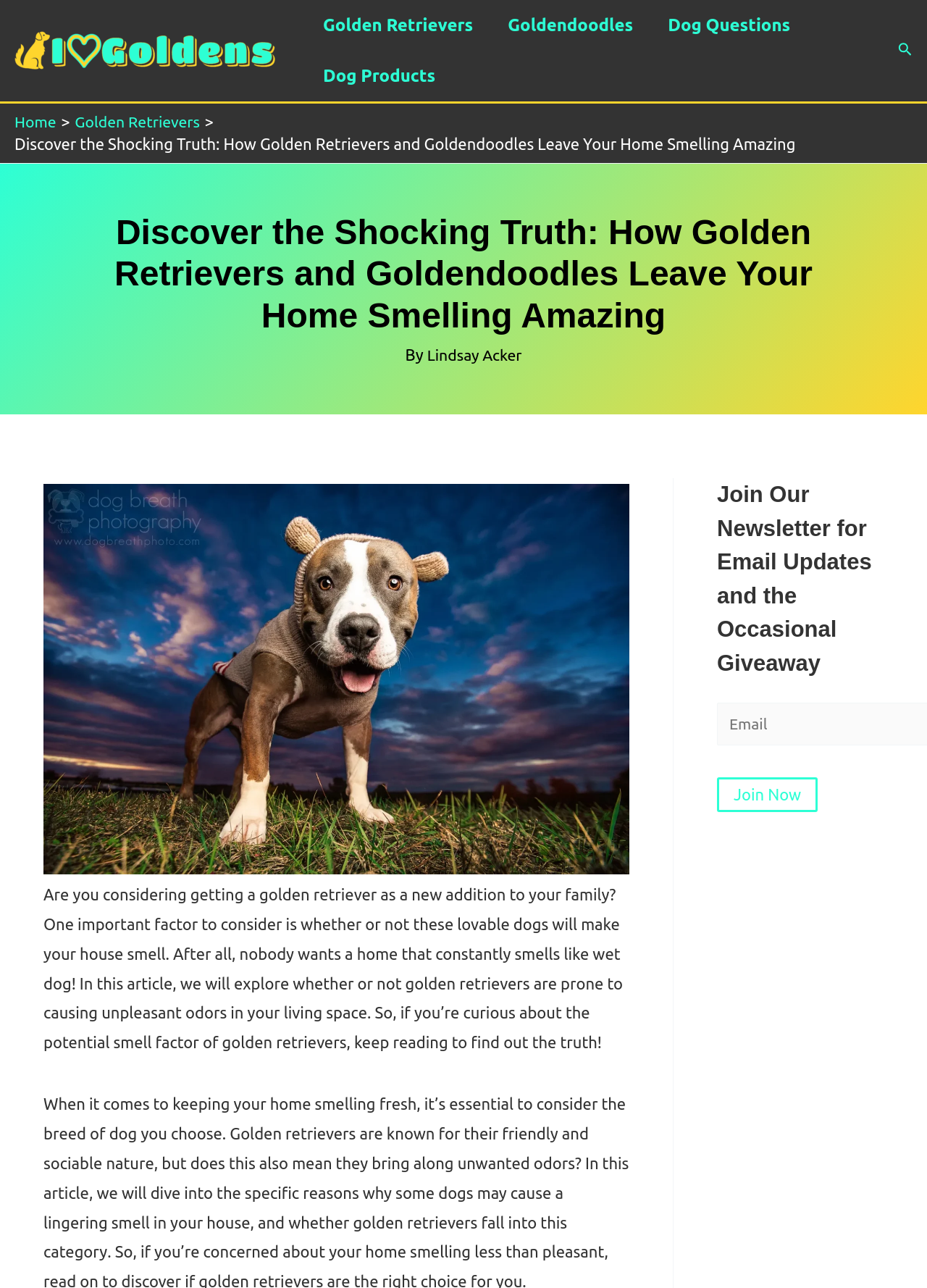Please determine the bounding box coordinates of the area that needs to be clicked to complete this task: 'Contact the team'. The coordinates must be four float numbers between 0 and 1, formatted as [left, top, right, bottom].

None